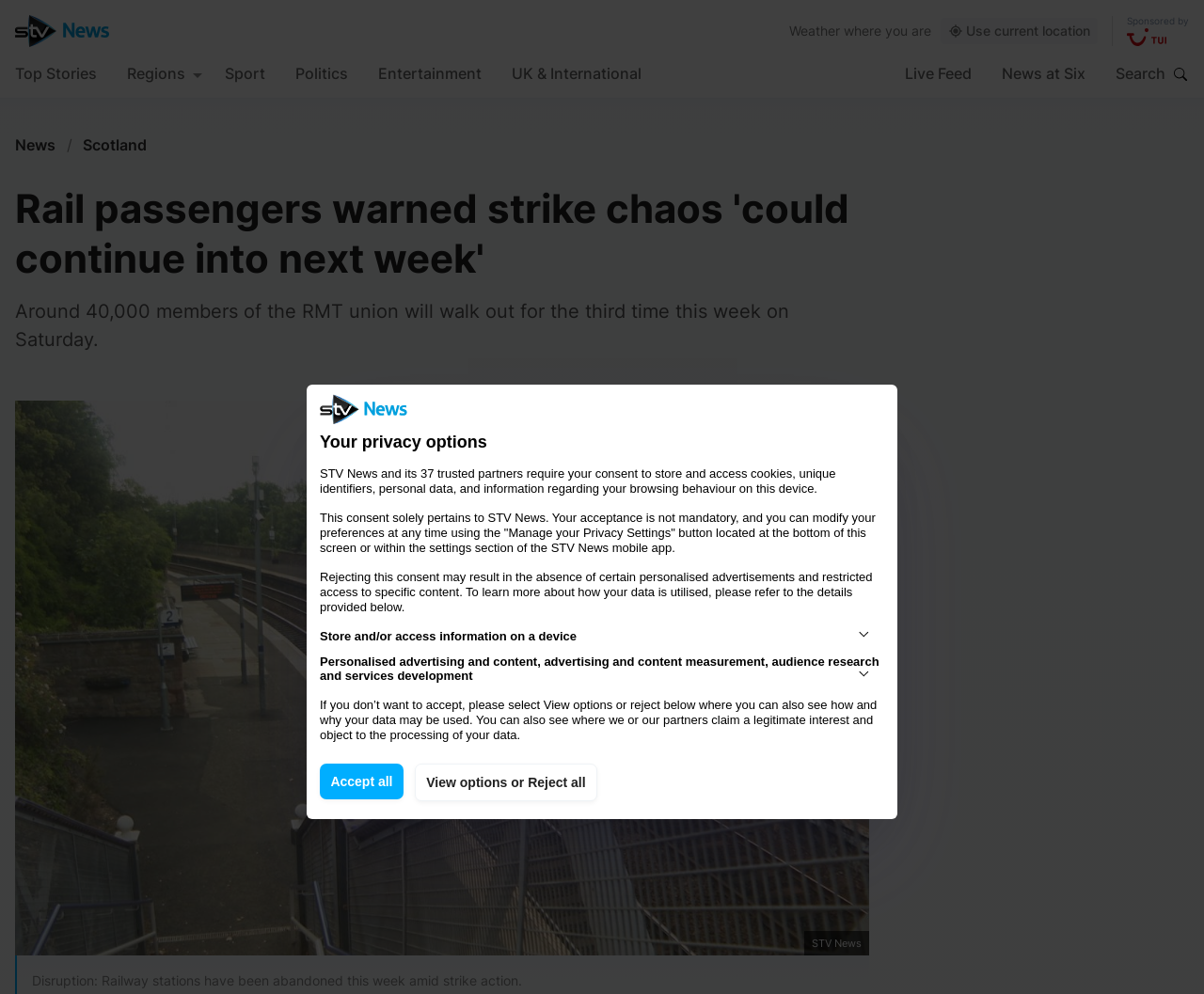What is the purpose of the 'Use current location' button?
Can you provide an in-depth and detailed response to the question?

I inferred the purpose of the 'Use current location' button by its proximity to the 'where you are' static text, suggesting that it is used to get location-based information, possibly related to the news article.